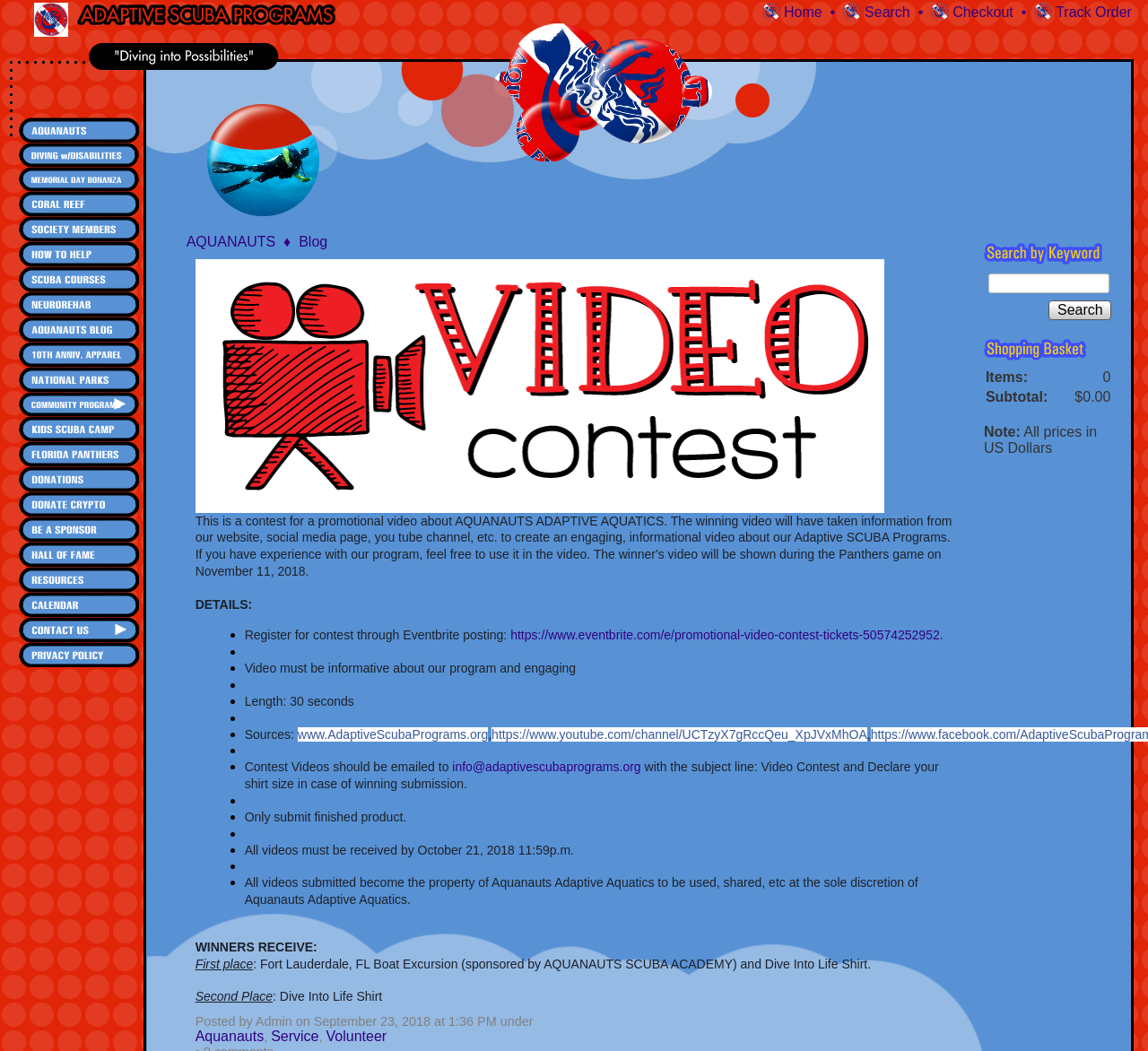Find the bounding box of the UI element described as: "Gravel for Footings". The bounding box coordinates should be given as four float values between 0 and 1, i.e., [left, top, right, bottom].

None